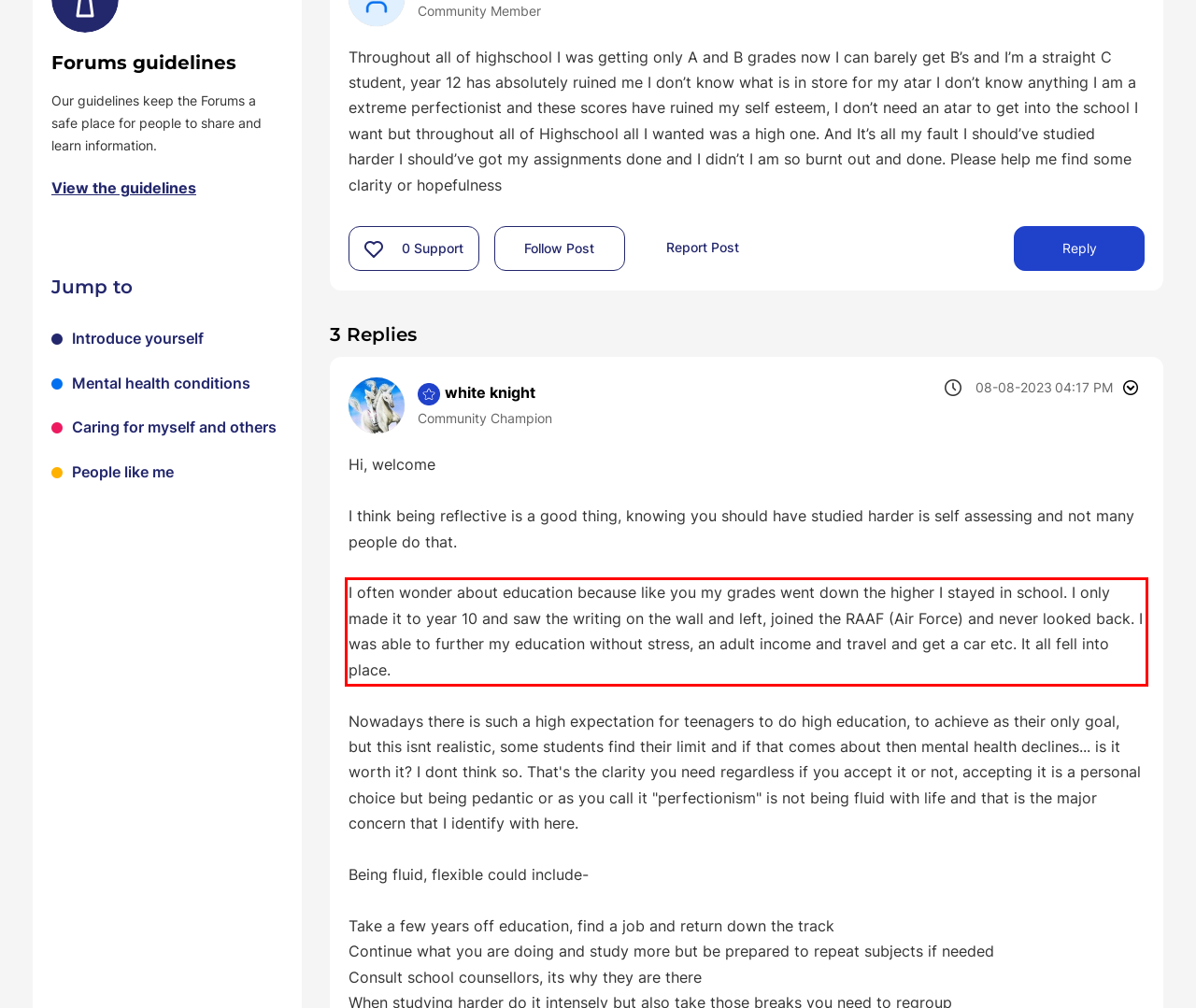Within the screenshot of a webpage, identify the red bounding box and perform OCR to capture the text content it contains.

I often wonder about education because like you my grades went down the higher I stayed in school. I only made it to year 10 and saw the writing on the wall and left, joined the RAAF (Air Force) and never looked back. I was able to further my education without stress, an adult income and travel and get a car etc. It all fell into place.